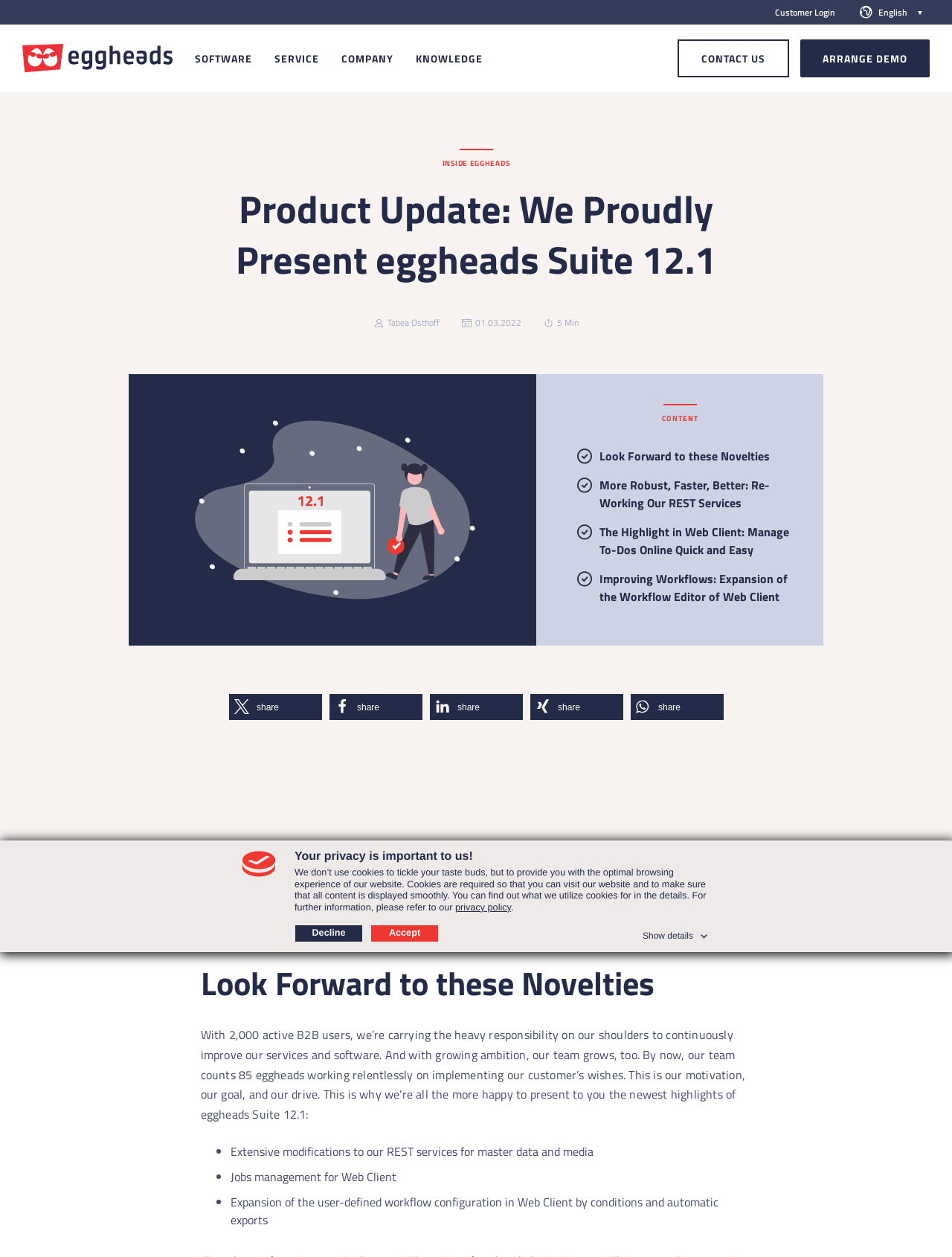Could you find the bounding box coordinates of the clickable area to complete this instruction: "Click on the 'How To' link"?

None